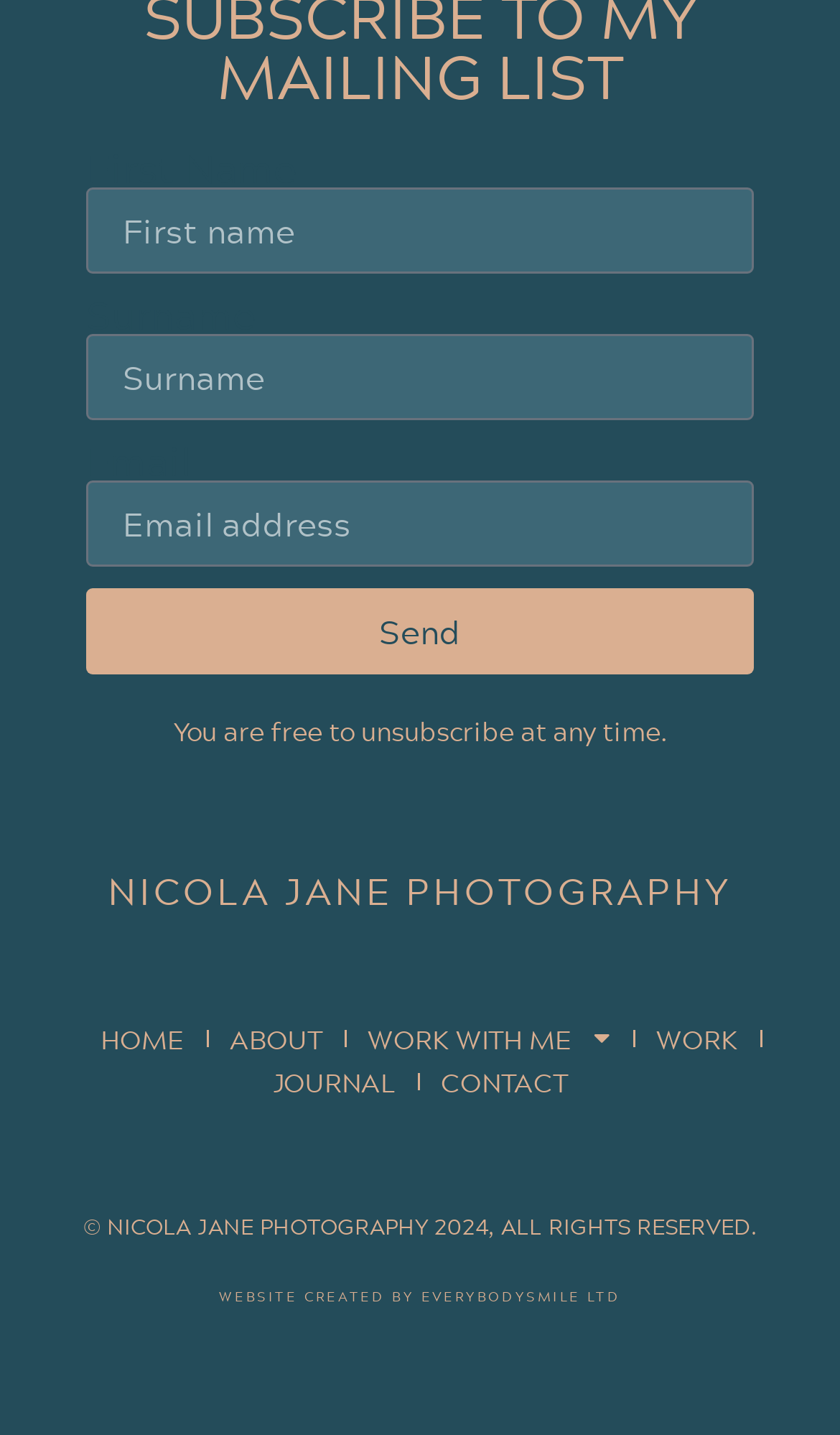Locate the bounding box of the user interface element based on this description: "Home".

[0.094, 0.709, 0.245, 0.739]